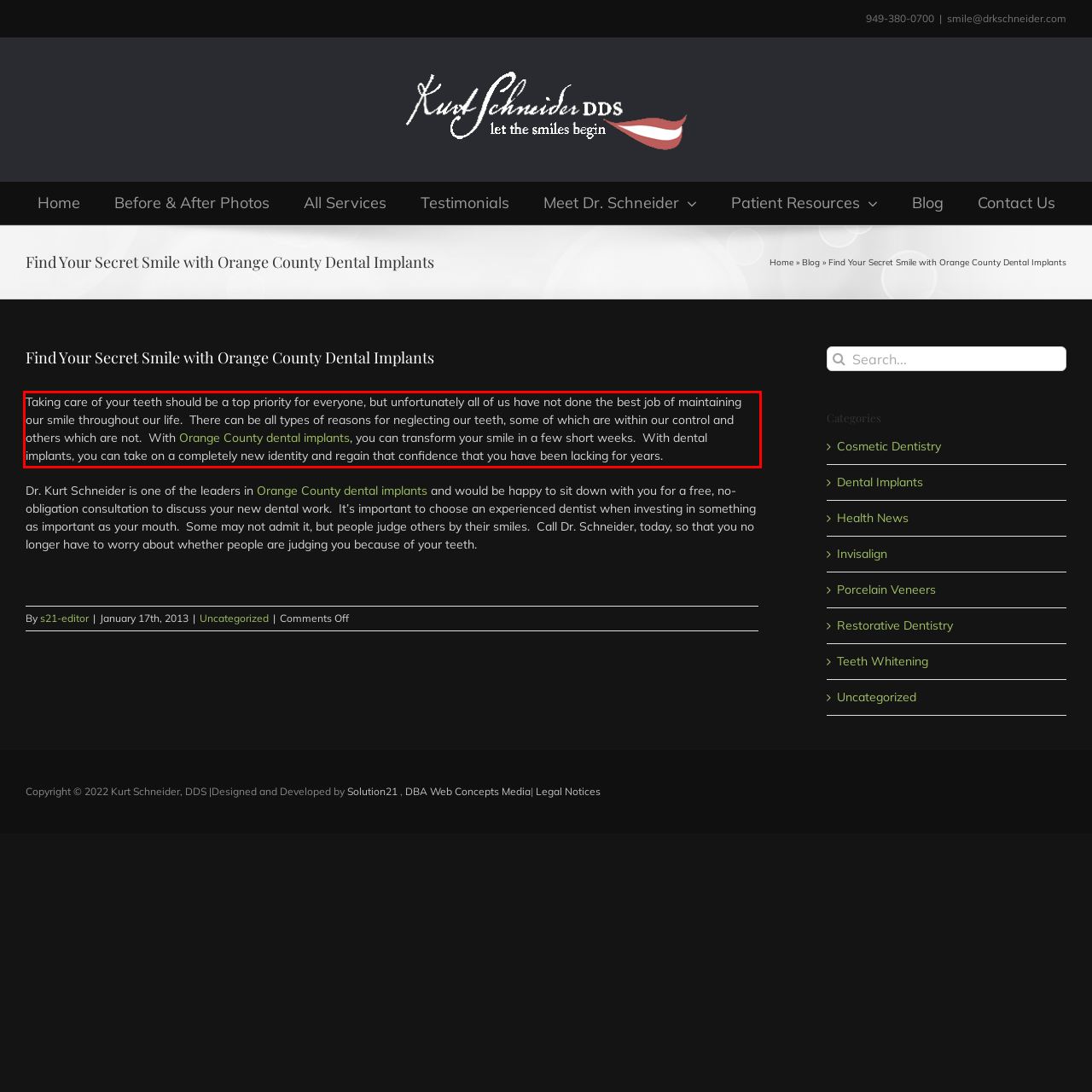Observe the screenshot of the webpage, locate the red bounding box, and extract the text content within it.

Taking care of your teeth should be a top priority for everyone, but unfortunately all of us have not done the best job of maintaining our smile throughout our life. There can be all types of reasons for neglecting our teeth, some of which are within our control and others which are not. With Orange County dental implants, you can transform your smile in a few short weeks. With dental implants, you can take on a completely new identity and regain that confidence that you have been lacking for years.